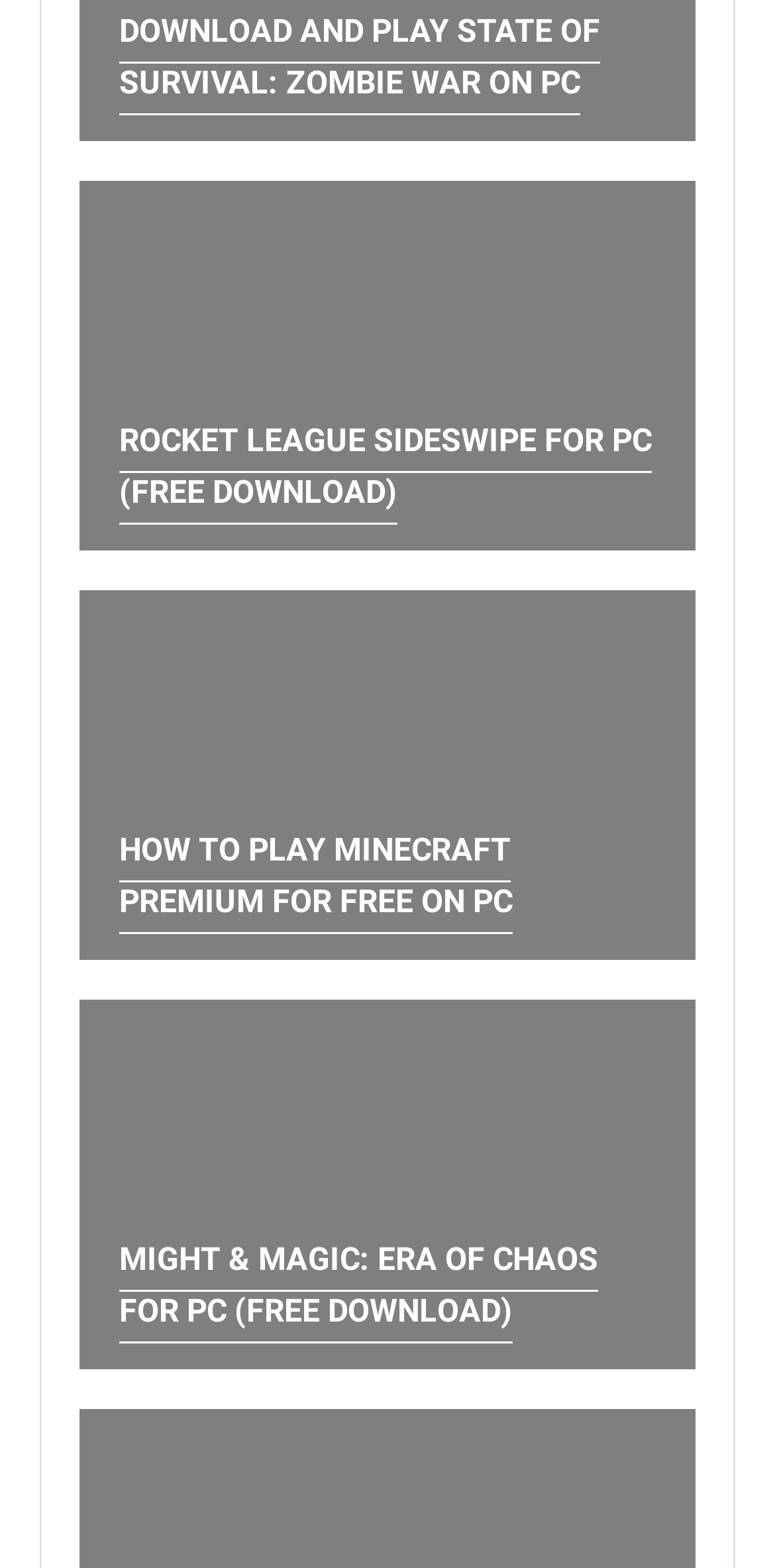Refer to the image and offer a detailed explanation in response to the question: What is the purpose of the links on the page?

Each link on the page has the phrase 'Free Download' in its text, indicating that the purpose of the links is to allow users to download the corresponding games for free.